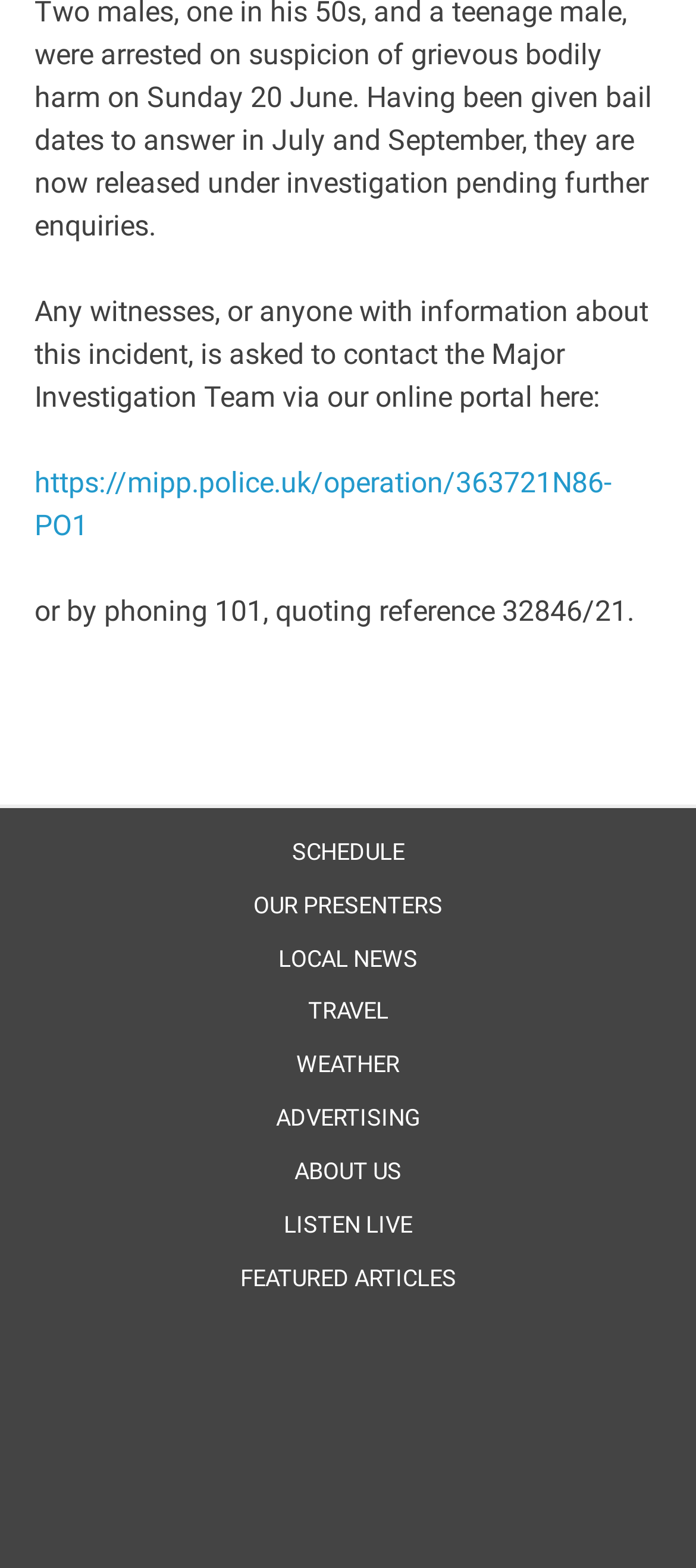What is the purpose of the online portal?
Please provide a comprehensive answer based on the contents of the image.

The webpage provides an online portal for witnesses or anyone with information to contact the Major Investigation Team, suggesting that the purpose of the portal is to report incidents or provide information.